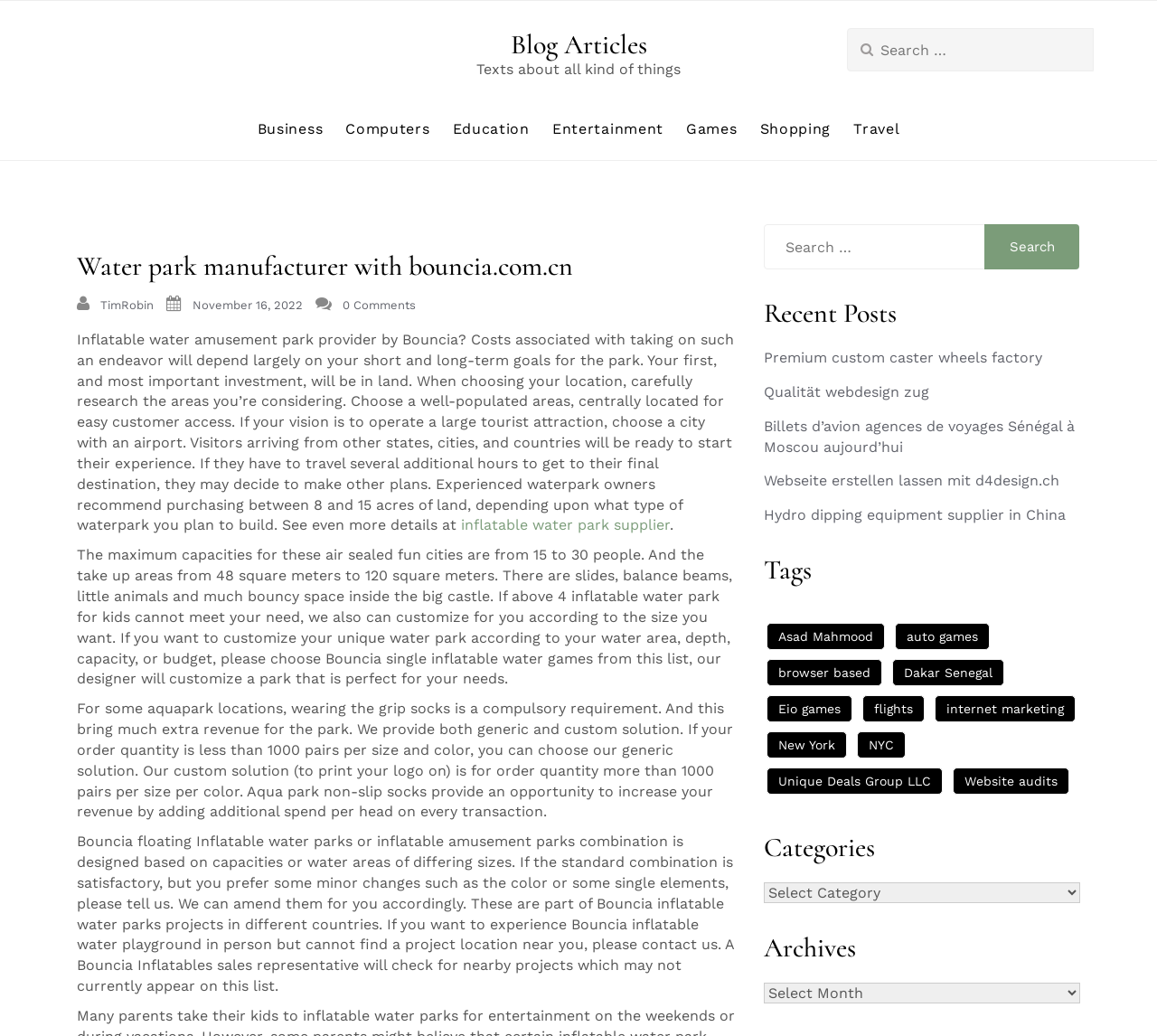What is the recommended land area for a waterpark?
Provide an in-depth and detailed answer to the question.

According to the text 'Experienced waterpark owners recommend purchasing between 8 and 15 acres of land, depending upon what type of waterpark you plan to build.', it is clear that the recommended land area for a waterpark is between 8 and 15 acres.